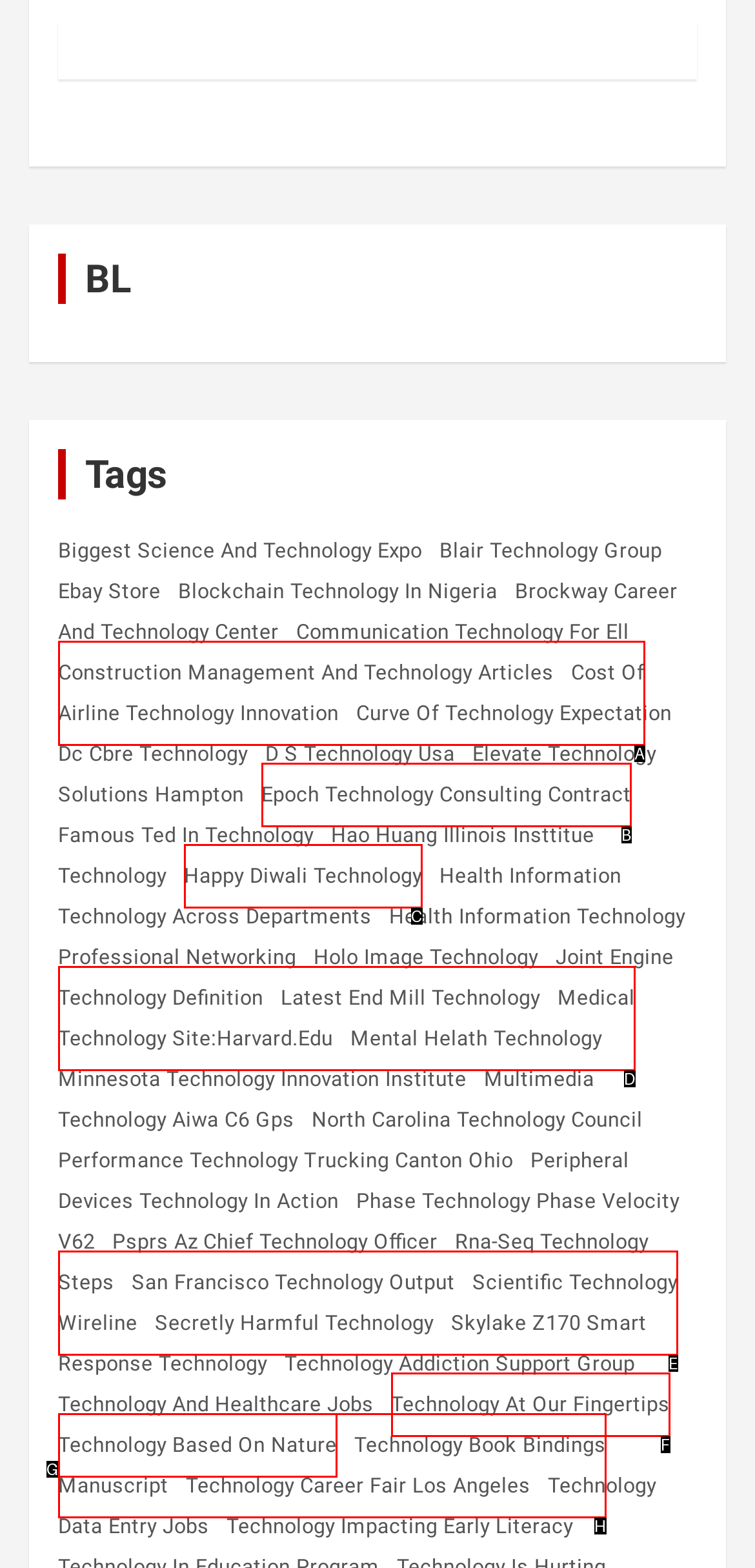Identify the option that corresponds to the description: Happy Diwali Technology. Provide only the letter of the option directly.

C